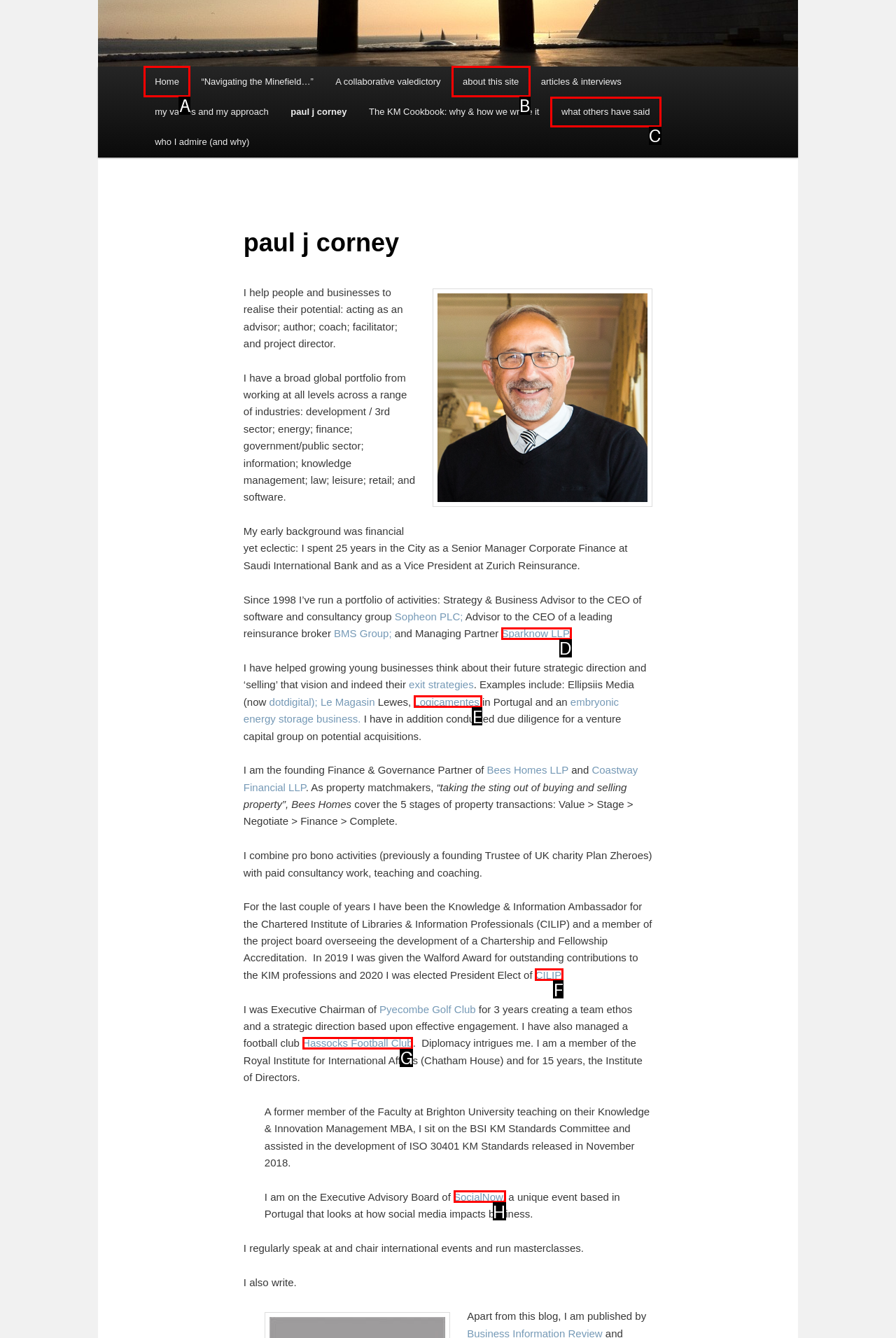Look at the description: Home
Determine the letter of the matching UI element from the given choices.

A